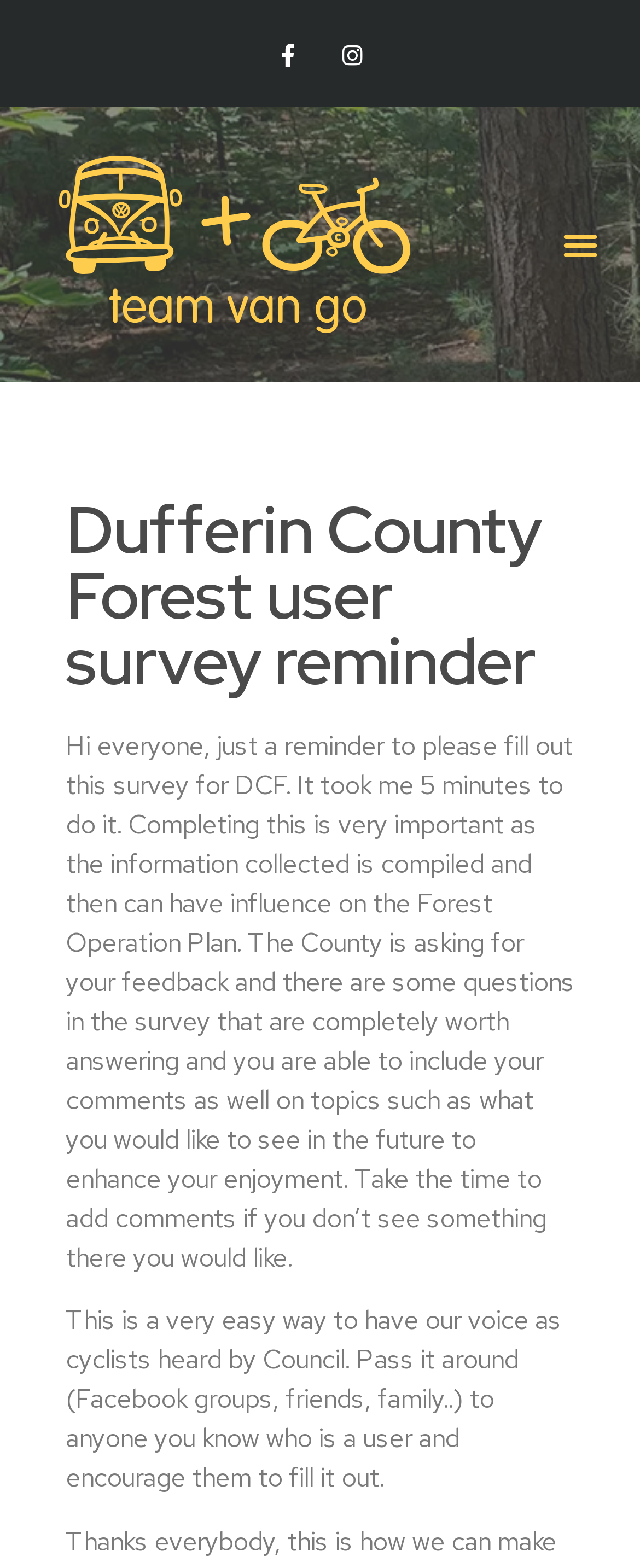Find the bounding box coordinates for the HTML element described in this sentence: "Menu". Provide the coordinates as four float numbers between 0 and 1, in the format [left, top, right, bottom].

[0.864, 0.139, 0.949, 0.173]